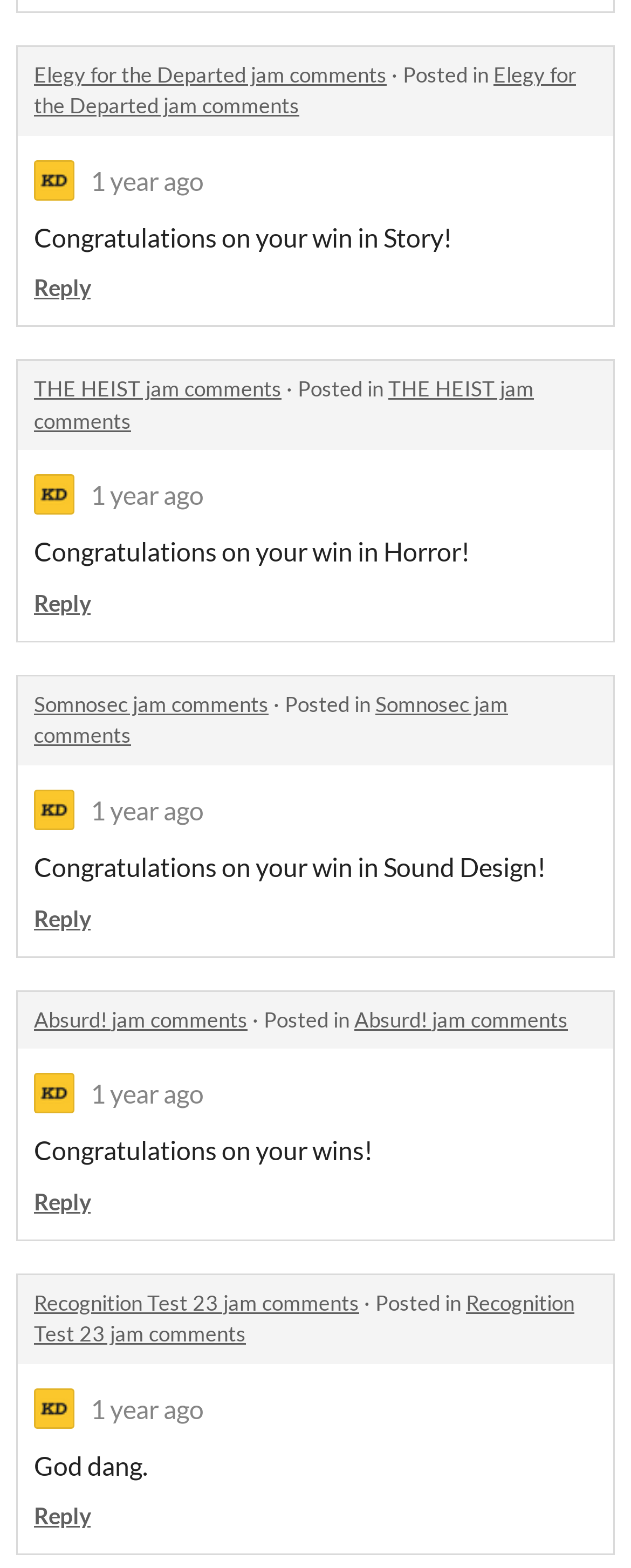Please reply to the following question using a single word or phrase: 
How many jams have comments?

5